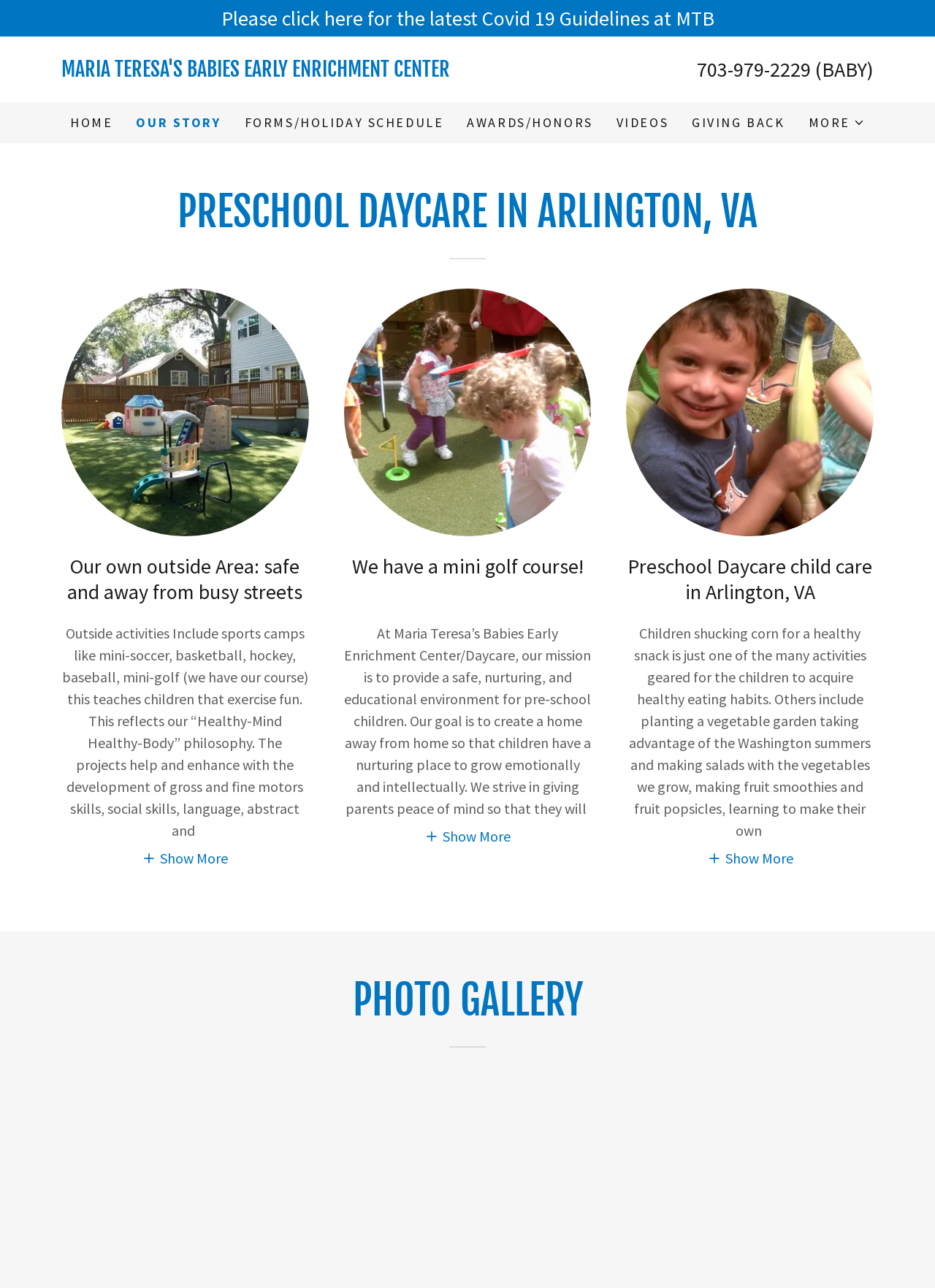Specify the bounding box coordinates of the element's area that should be clicked to execute the given instruction: "Search for products". The coordinates should be four float numbers between 0 and 1, i.e., [left, top, right, bottom].

None